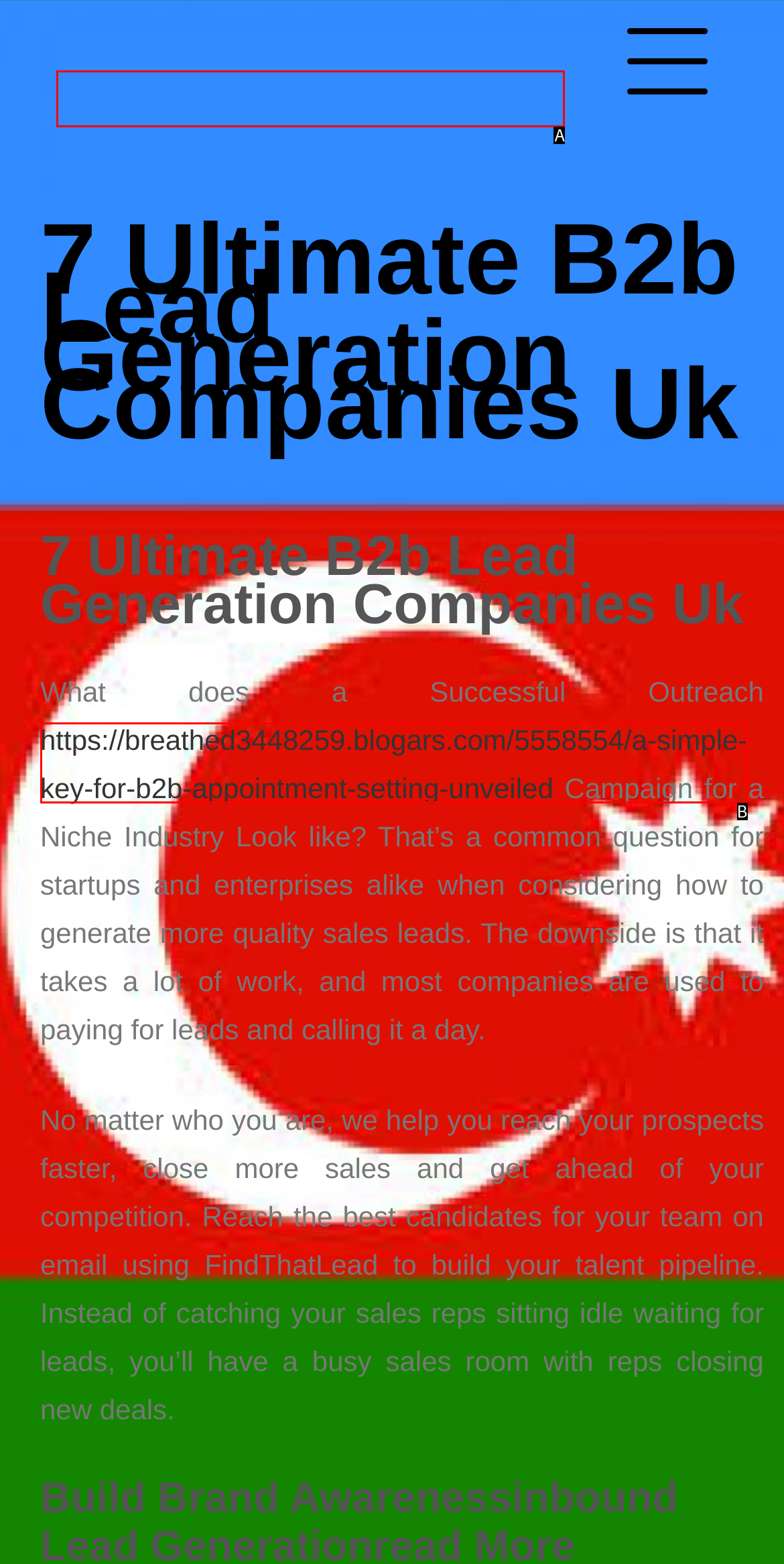Select the option that matches the description: https://breathed3448259.blogars.com/5558554/a-simple-key-for-b2b-appointment-setting-unveiled. Answer with the letter of the correct option directly.

B